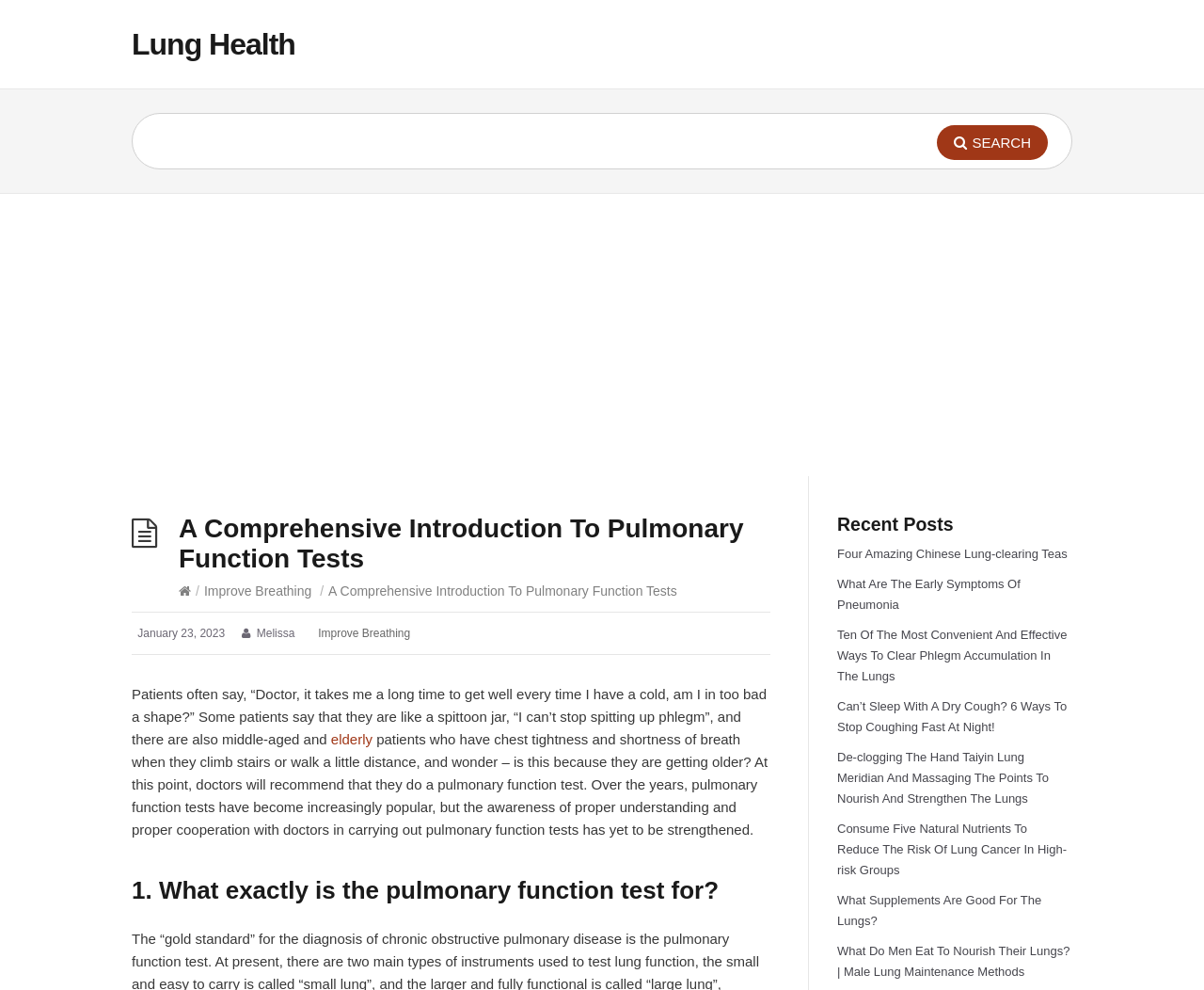Could you provide the bounding box coordinates for the portion of the screen to click to complete this instruction: "Check the recent post 'Four Amazing Chinese Lung-clearing Teas'"?

[0.695, 0.552, 0.887, 0.567]